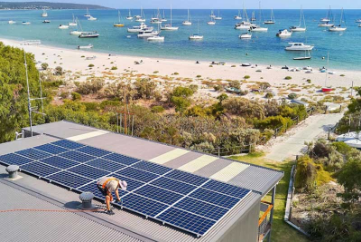Construct a detailed narrative about the image.

The image showcases a stunning coastal scene, highlighting a worker on the roof of a building, diligently installing solar panels. Below, a beautiful sandy beach stretches along the turquoise waters, dotted with numerous boats anchored just offshore. Lush greenery surrounds the area, creating a picturesque backdrop that emphasizes the tranquility and natural beauty of the location. This setting not only reflects the commitment to renewable energy through solar power but also captures the vibrant community spirit of coastal life, showcasing the interplay between human activity and nature in this idyllic environment.